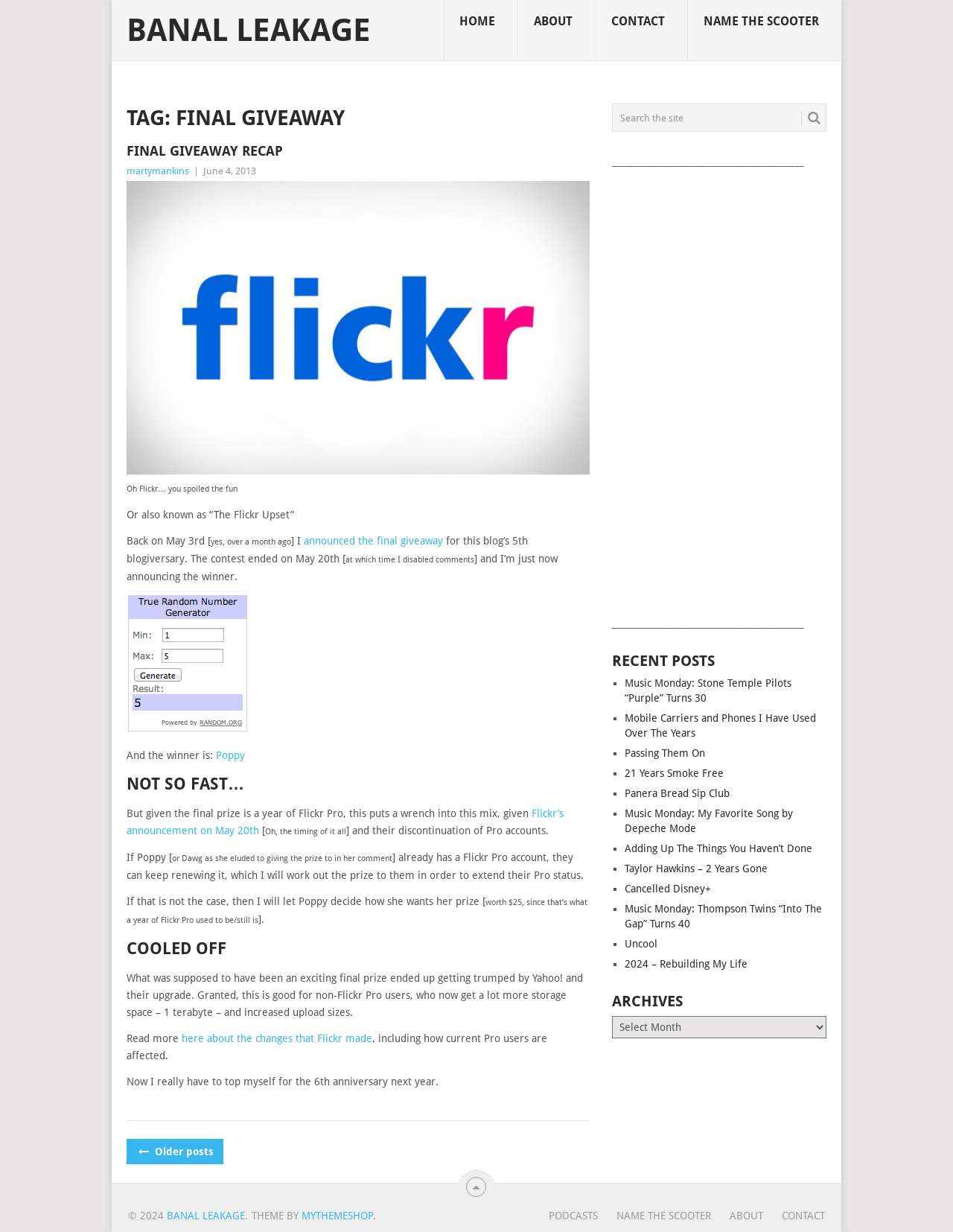Pinpoint the bounding box coordinates of the clickable area needed to execute the instruction: "Search the site". The coordinates should be specified as four float numbers between 0 and 1, i.e., [left, top, right, bottom].

[0.642, 0.084, 0.867, 0.107]